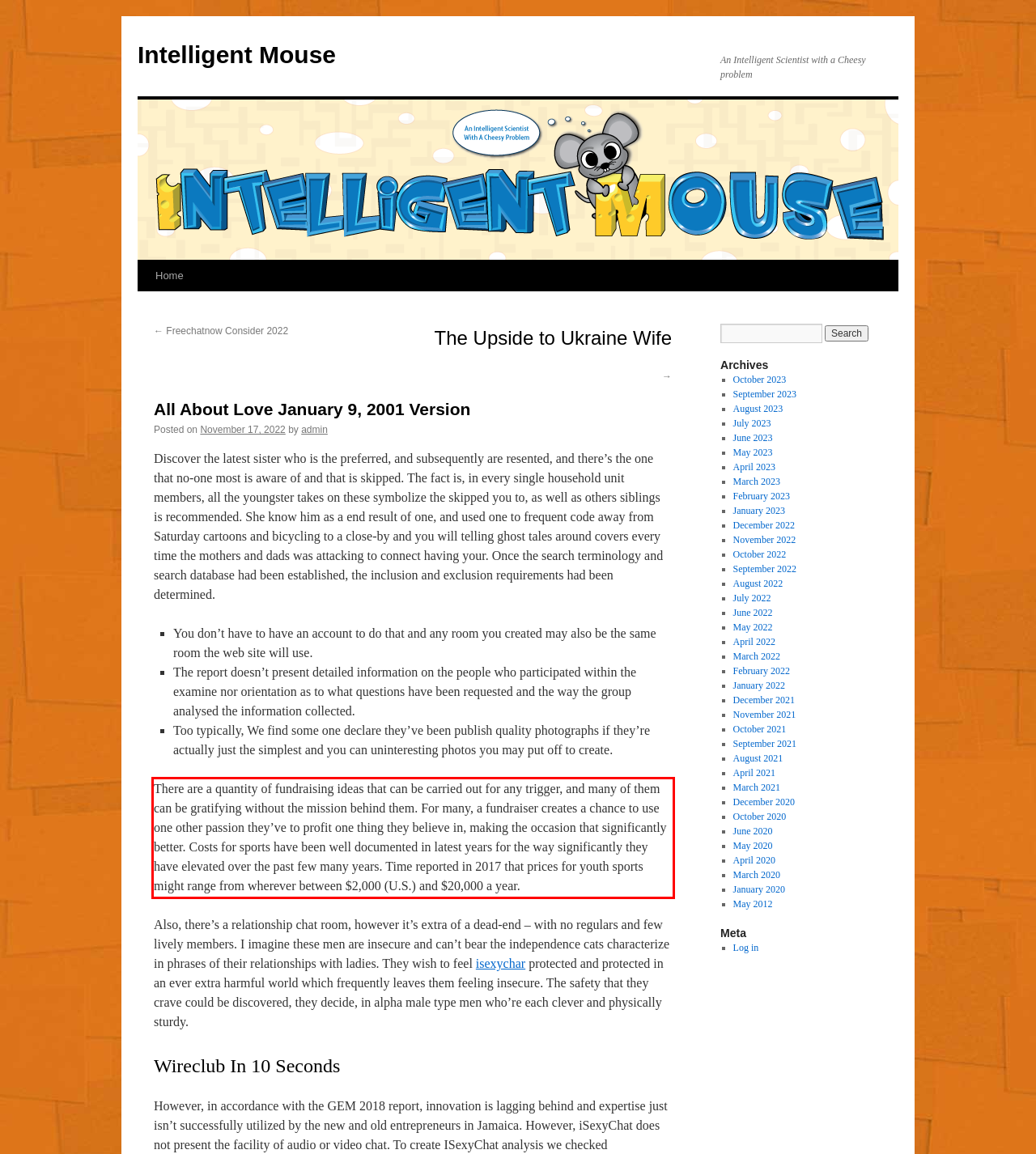Analyze the webpage screenshot and use OCR to recognize the text content in the red bounding box.

There are a quantity of fundraising ideas that can be carried out for any trigger, and many of them can be gratifying without the mission behind them. For many, a fundraiser creates a chance to use one other passion they’ve to profit one thing they believe in, making the occasion that significantly better. Costs for sports have been well documented in latest years for the way significantly they have elevated over the past few many years. Time reported in 2017 that prices for youth sports might range from wherever between $2,000 (U.S.) and $20,000 a year.